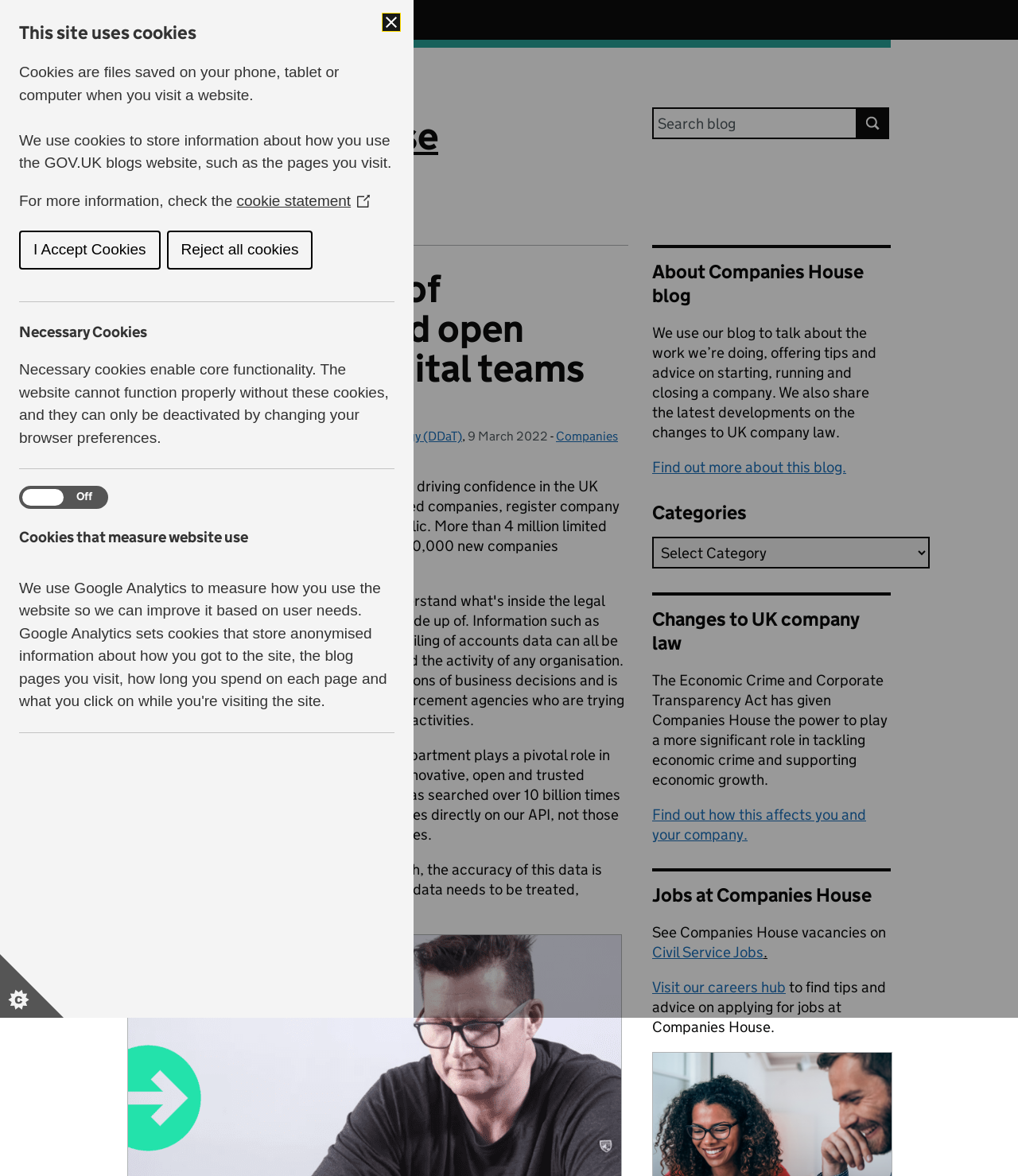What is the role of the Digital, Data and Technology department?
Utilize the information in the image to give a detailed answer to the question.

According to the webpage, the Digital, Data and Technology (DDaT) department plays a pivotal role in making sure that Companies House is able to provide an innovative, open and trusted company register.